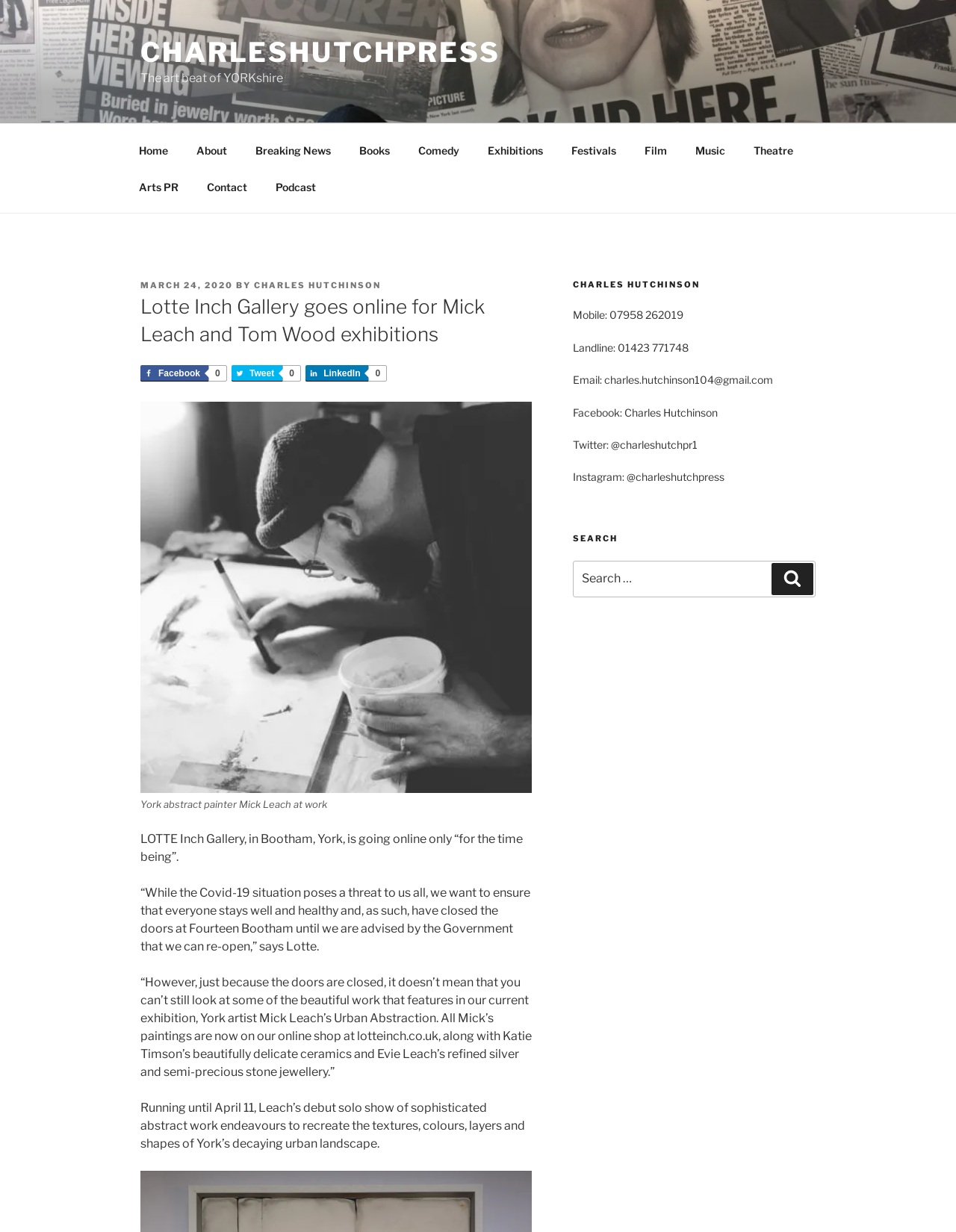Find the bounding box coordinates for the UI element whose description is: "Breaking News". The coordinates should be four float numbers between 0 and 1, in the format [left, top, right, bottom].

[0.253, 0.107, 0.359, 0.137]